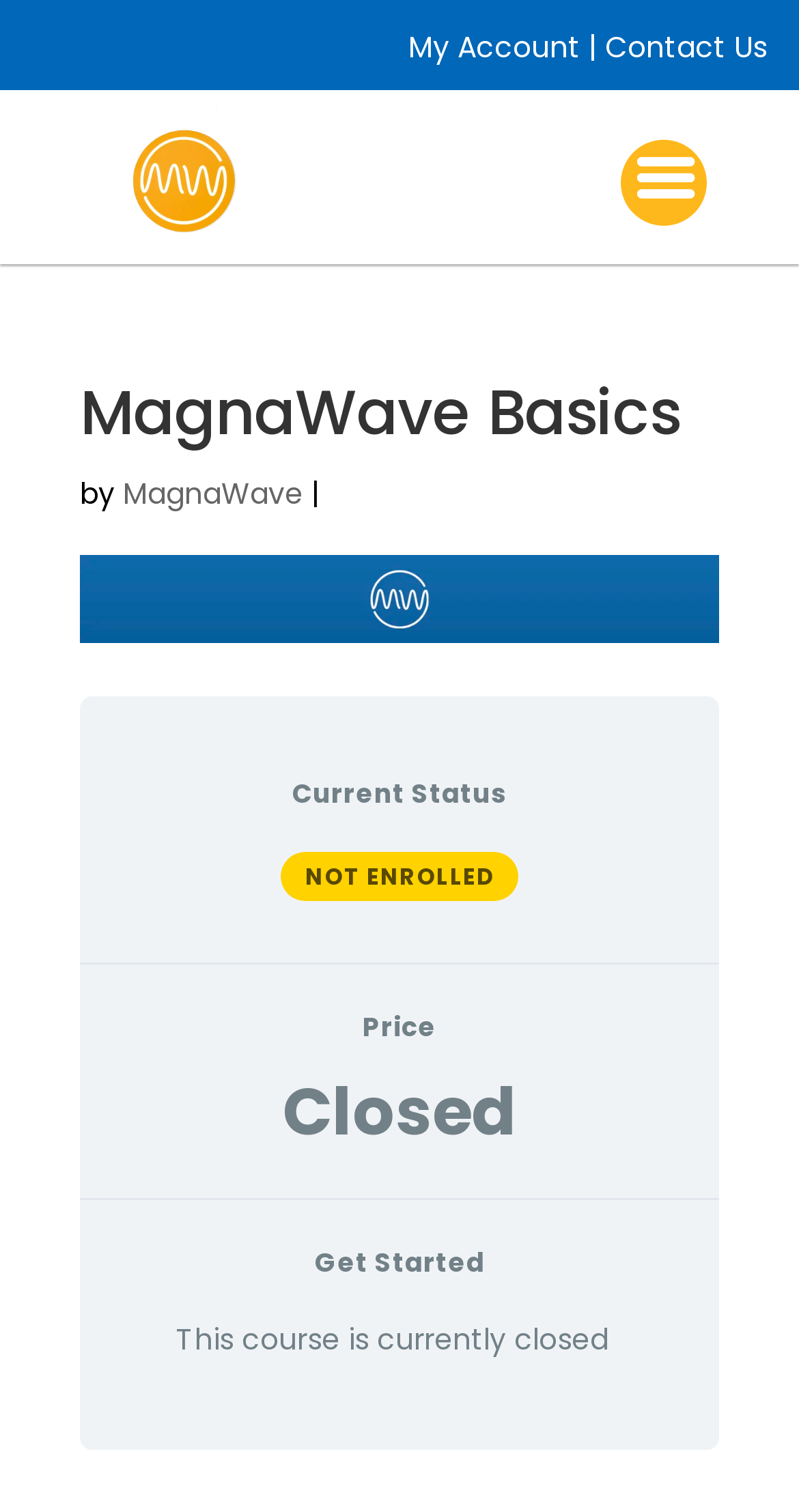Please respond to the question with a concise word or phrase:
What are the available navigation options?

My Account, Contact Us